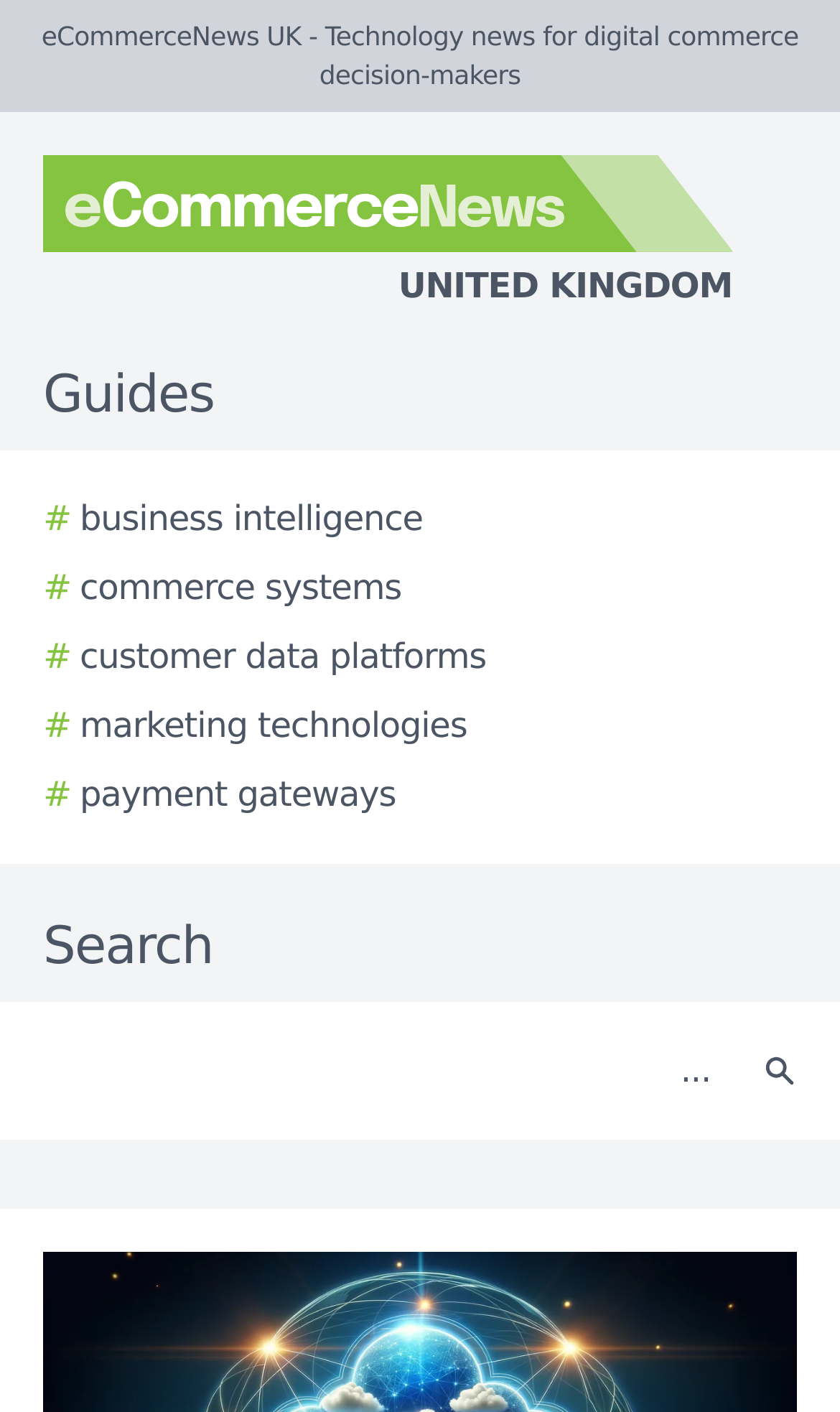Given the element description "# customer data platforms", identify the bounding box of the corresponding UI element.

[0.051, 0.447, 0.579, 0.484]